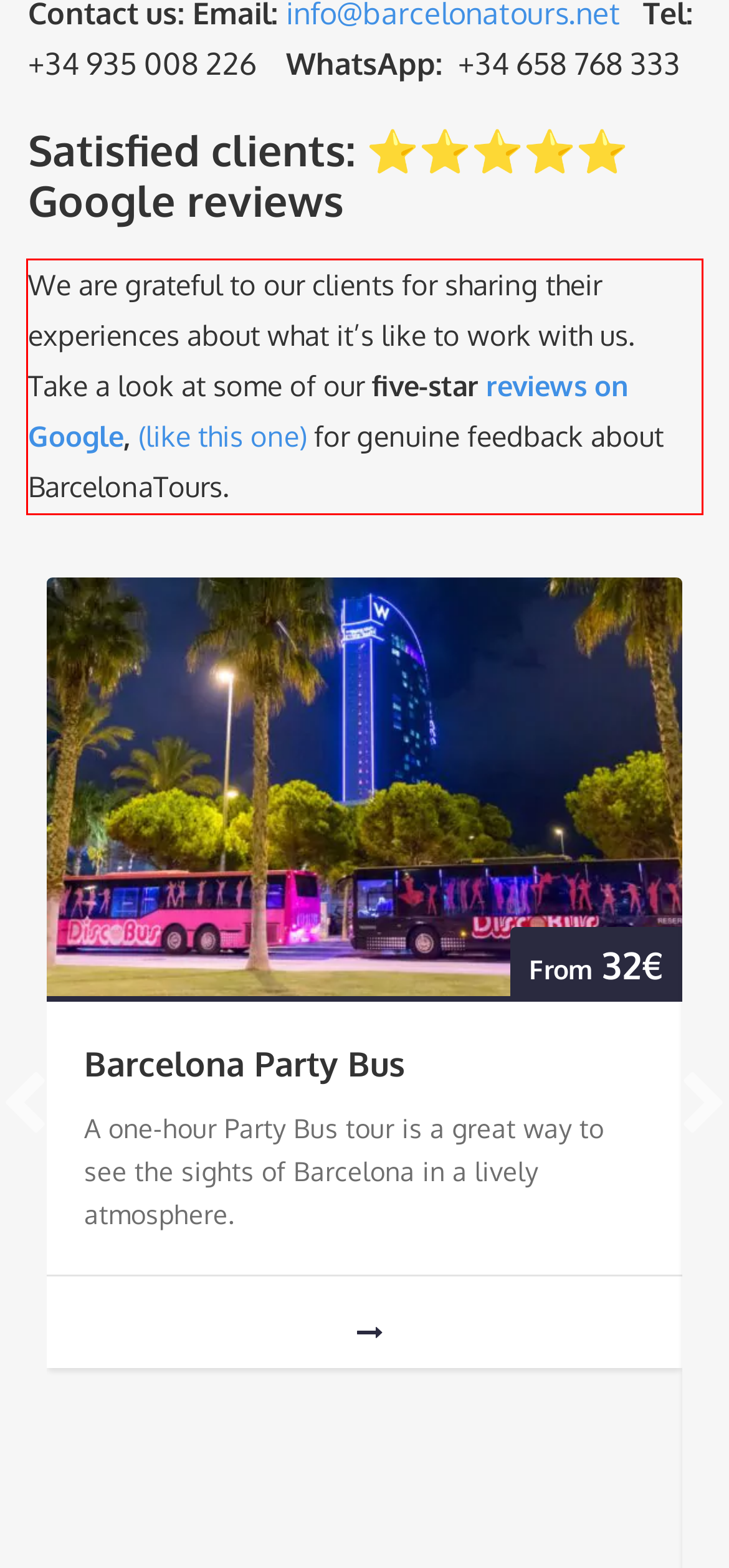You have a webpage screenshot with a red rectangle surrounding a UI element. Extract the text content from within this red bounding box.

We are grateful to our clients for sharing their experiences about what it’s like to work with us. Take a look at some of our five-star reviews on Google, (like this one) for genuine feedback about BarcelonaTours.